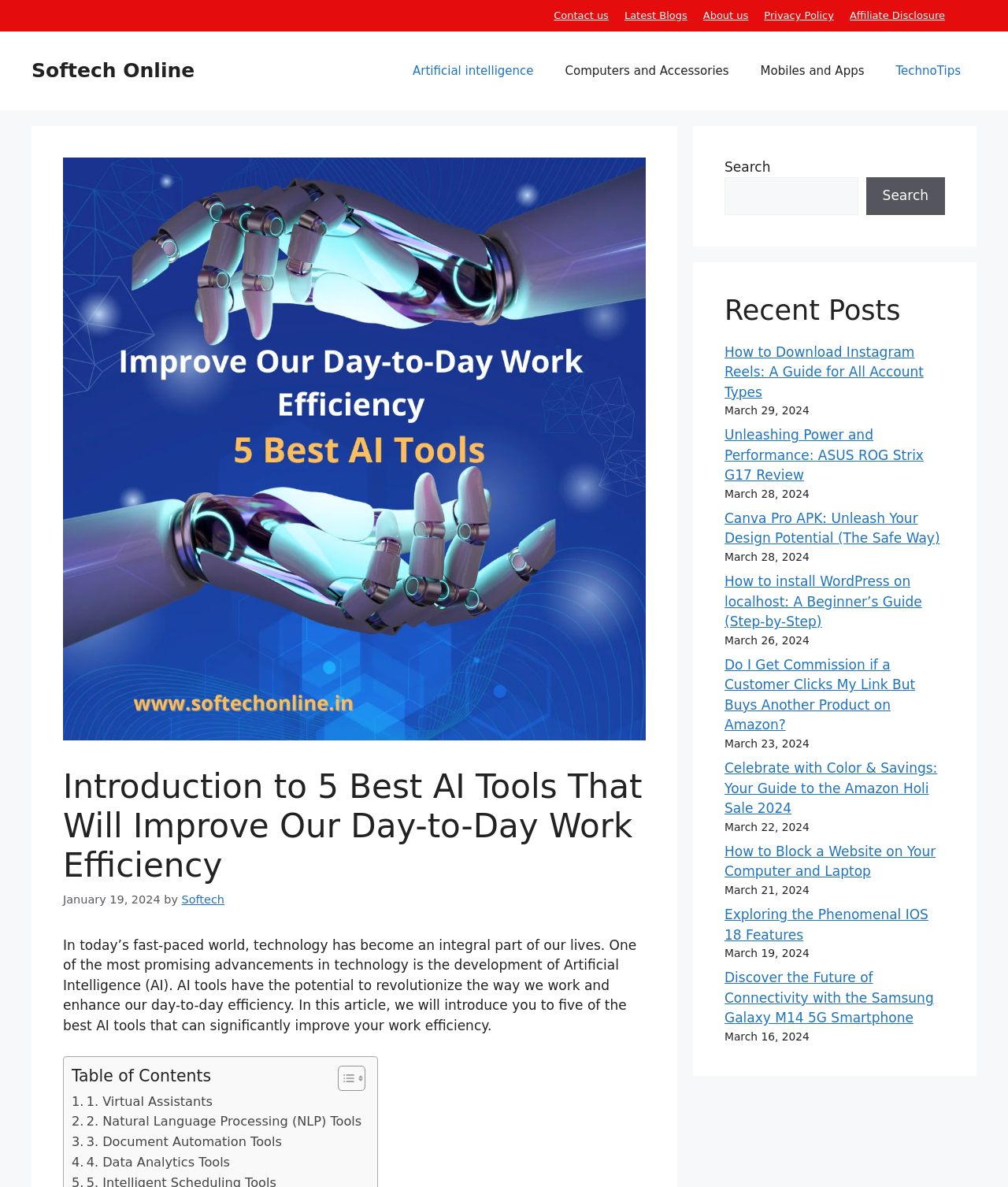Determine the bounding box coordinates for the region that must be clicked to execute the following instruction: "Search for something".

[0.719, 0.149, 0.851, 0.181]